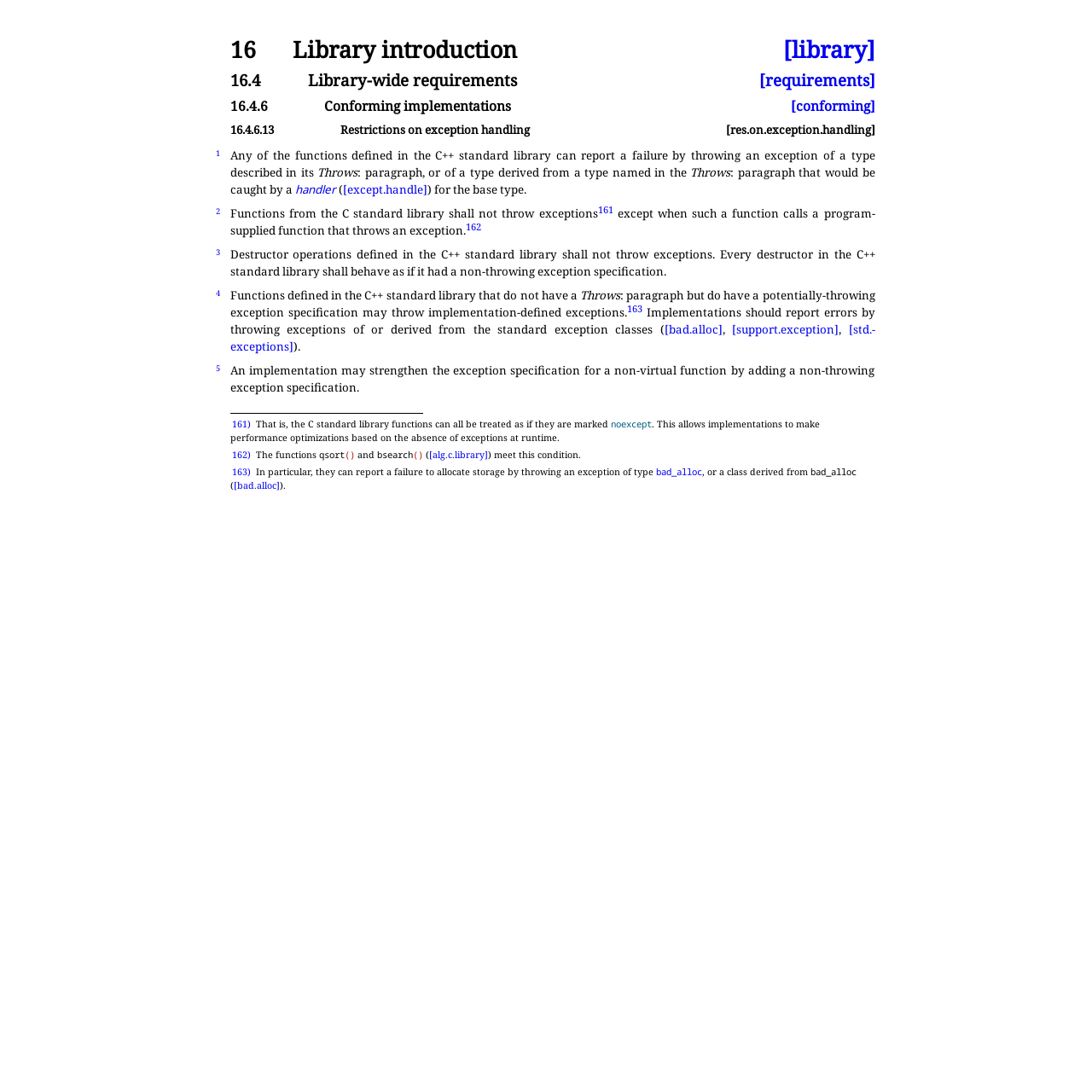What should implementations do to report errors?
Answer the question with a thorough and detailed explanation.

According to the webpage, implementations should report errors by throwing exceptions of or derived from the standard exception classes. This is stated in the sentence 'Implementations should report errors by throwing exceptions of or derived from the standard exception classes ('.